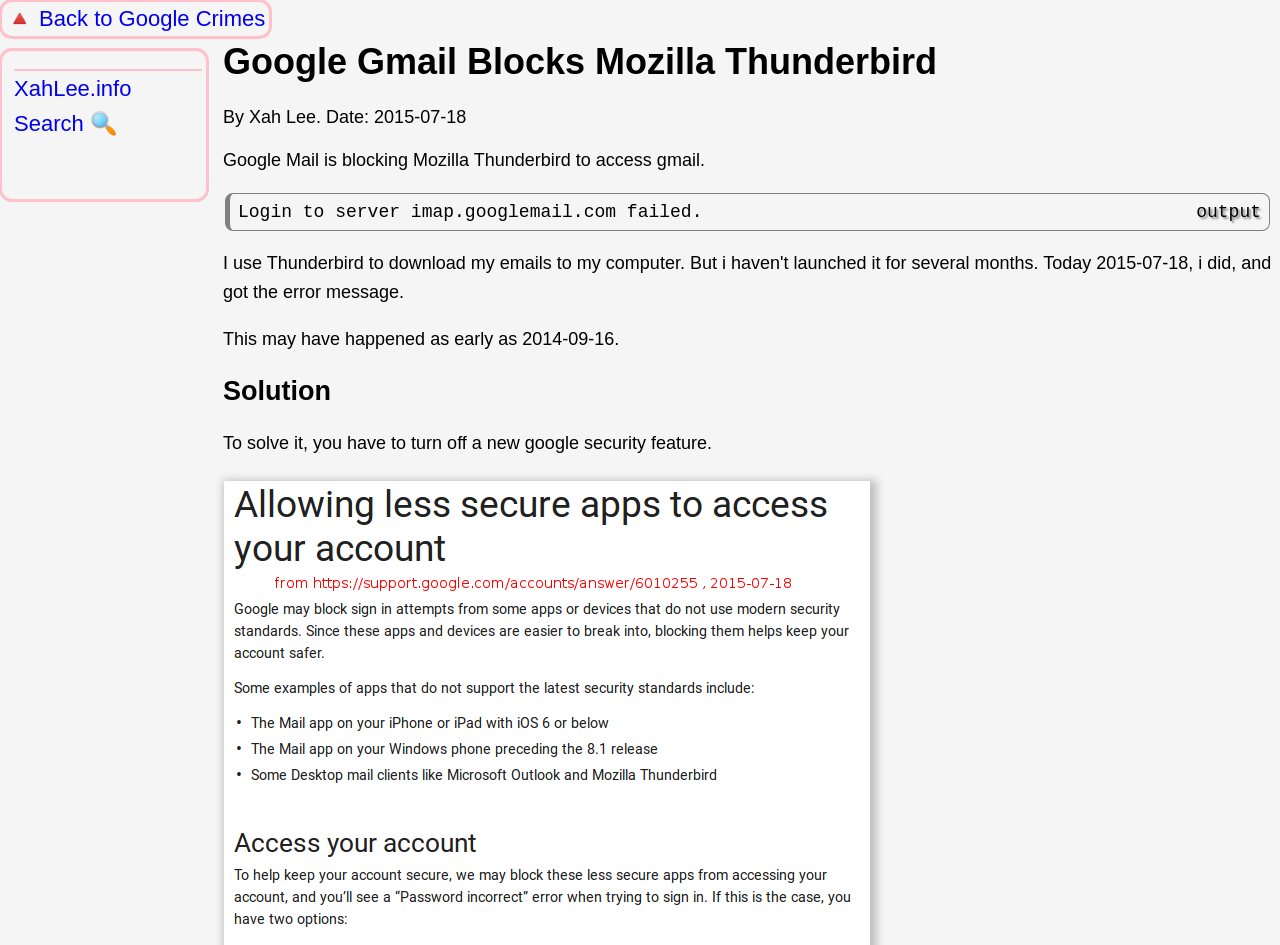Observe the image and answer the following question in detail: When did the problem start?

The start date of the problem is obtained from the time element with the text '2014-09-16'. This element is located below the text 'This may have happened as early as'.